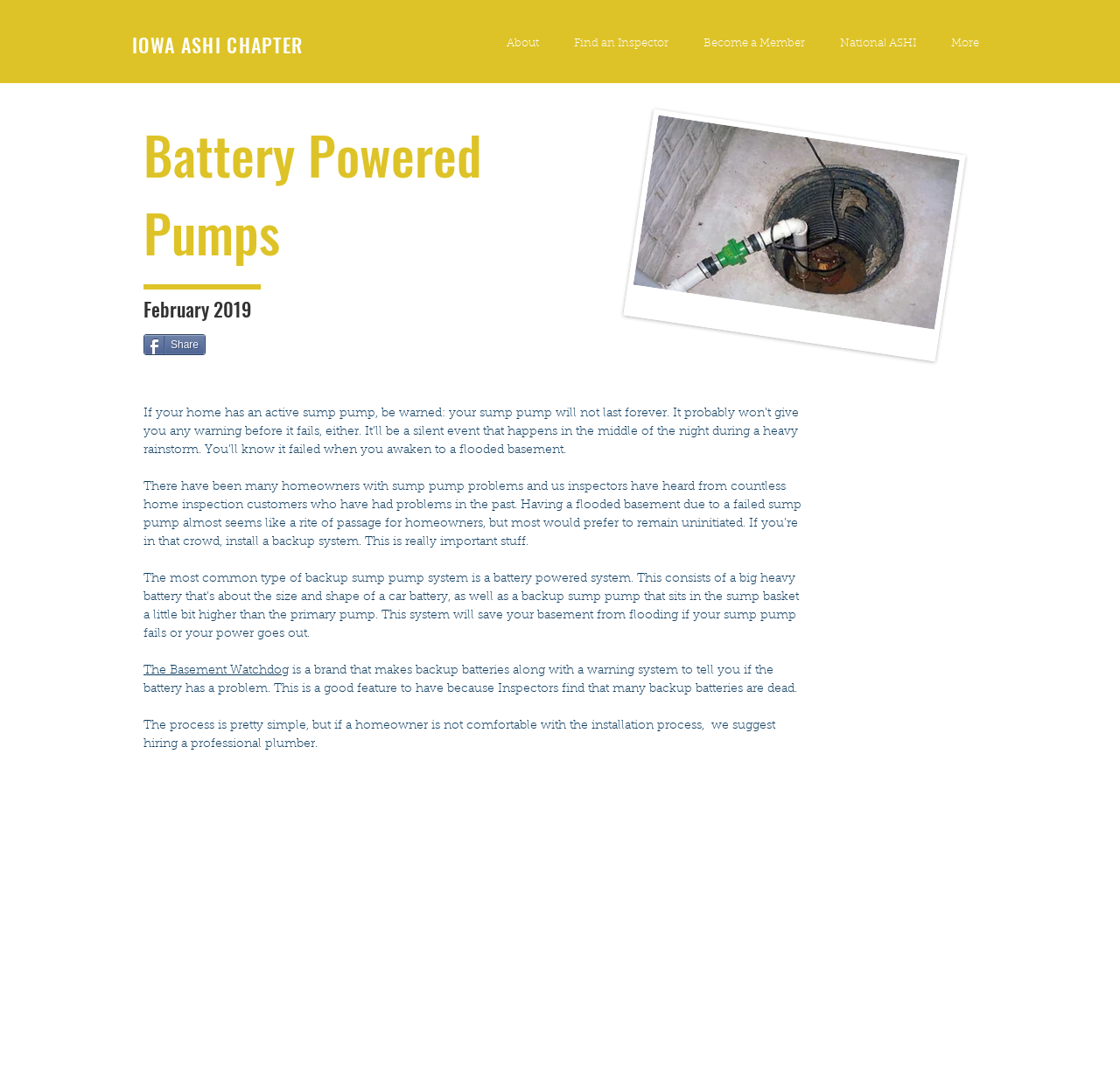Describe all the key features of the webpage in detail.

The webpage is about battery-powered pumps, specifically discussing the importance of having a backup system for sump pumps in homes. At the top, there is a heading "IOWA ASHI CHAPTER" with a link to it, followed by a navigation menu with links to "About", "Find an Inspector", "Become a Member", "National ASHI", and "More". 

Below the navigation menu, there is a heading "Battery Powered Pumps" and a subheading "February 2019". A "Share" button and an image "ashi.jpg" are positioned to the right of these headings. The image has a smaller image "screen (1).jpg" embedded within it.

The main content of the webpage consists of three paragraphs of text. The first paragraph warns homeowners about the potential failure of their sump pumps and the importance of having a backup system. The second paragraph shares experiences of home inspectors who have seen many cases of flooded basements due to failed sump pumps and emphasizes the need for a backup system. The third paragraph explains the most common type of backup sump pump system, which is a battery-powered system.

Below the third paragraph, there is a link to "The Basement Watchdog", a brand that makes backup batteries with a warning system. A subsequent paragraph explains the importance of this feature, as many backup batteries are found to be dead. The final paragraph suggests that homeowners who are not comfortable with the installation process should hire a professional plumber.